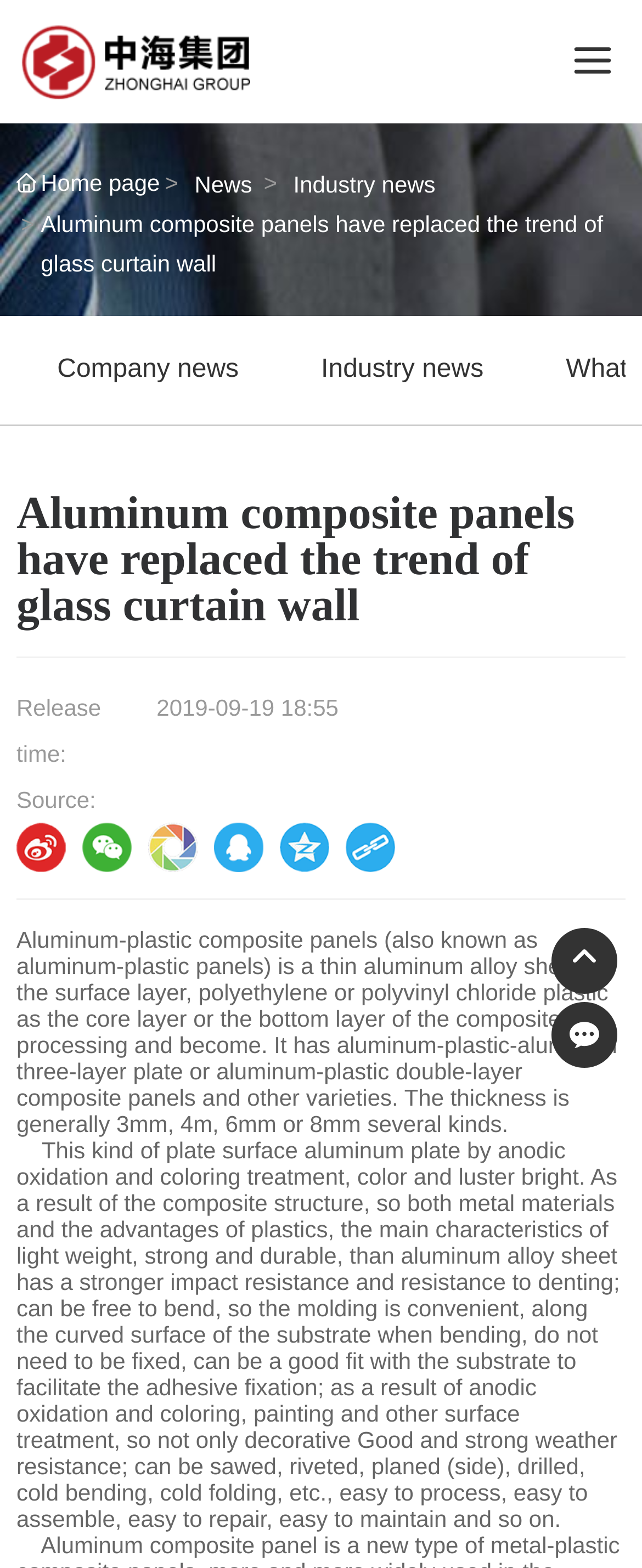Create a detailed description of the webpage's content and layout.

This webpage is about aluminum-plastic composite panels. At the top left, there is a logo of "中海新材料集团" (ZHONGHAI GROUP) with a link to the homepage. Next to it, there is a navigation menu with links to "Home page", "News", and "Industry news". 

Below the navigation menu, there is a title "Aluminum composite panels have replaced the trend of glass curtain wall" in a large font, followed by a horizontal separator line. 

On the left side, there are several links to social media platforms, including "微博", "微信", "朋友圈", "QQ好友", "QQ空间", and "复制链接", each with an accompanying image. 

To the right of the social media links, there is a section with a title "Aluminum composite panels have replaced the trend of glass curtain wall" and a release time "2019-09-19 18:55". Below it, there is a description of aluminum-plastic composite panels, explaining their composition, characteristics, and advantages. 

The webpage also contains several images, including one at the top right corner and another at the bottom right corner.